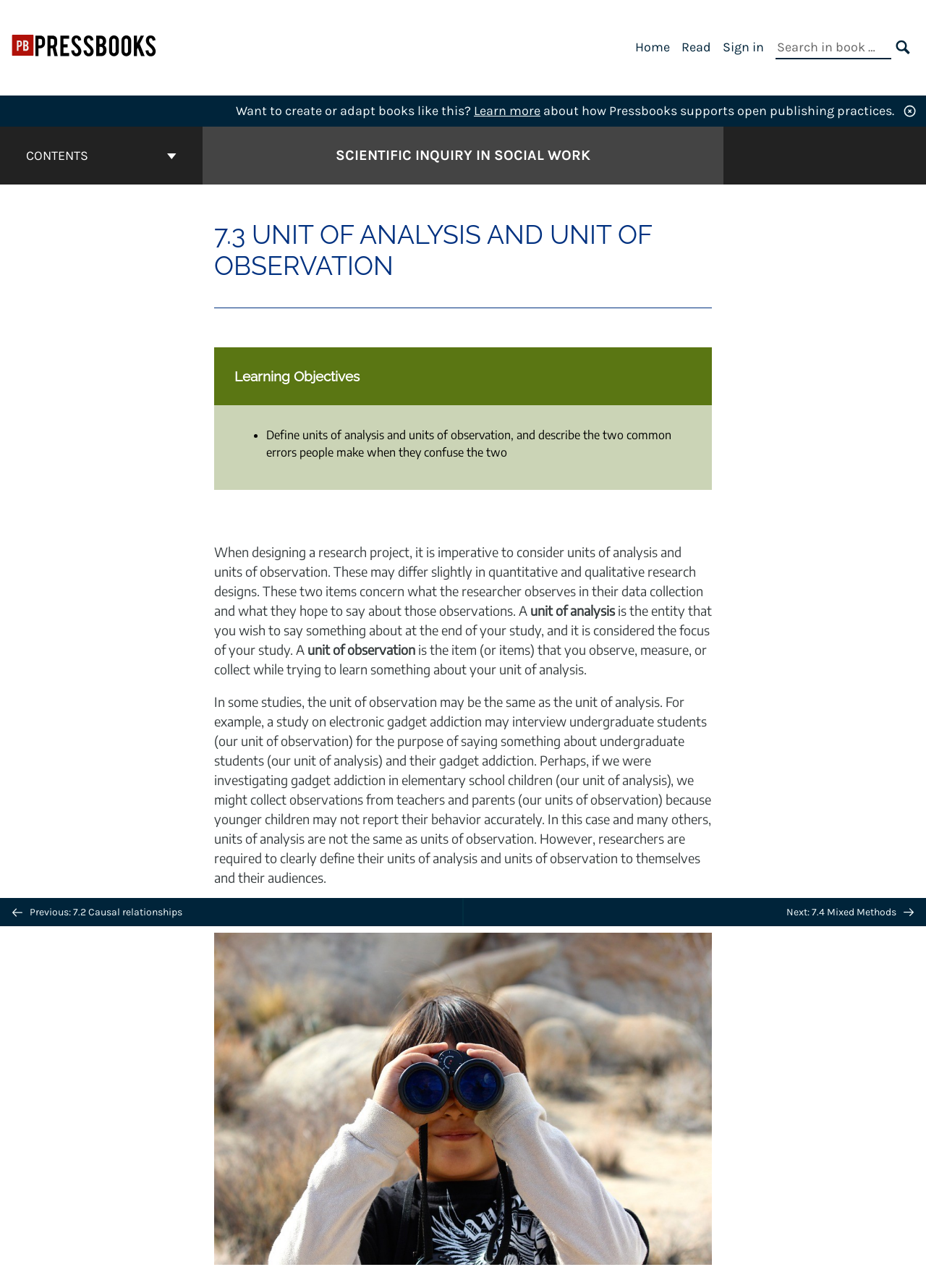Determine the bounding box coordinates of the section to be clicked to follow the instruction: "Go to the cover page of Scientific Inquiry in Social Work". The coordinates should be given as four float numbers between 0 and 1, formatted as [left, top, right, bottom].

[0.362, 0.112, 0.638, 0.129]